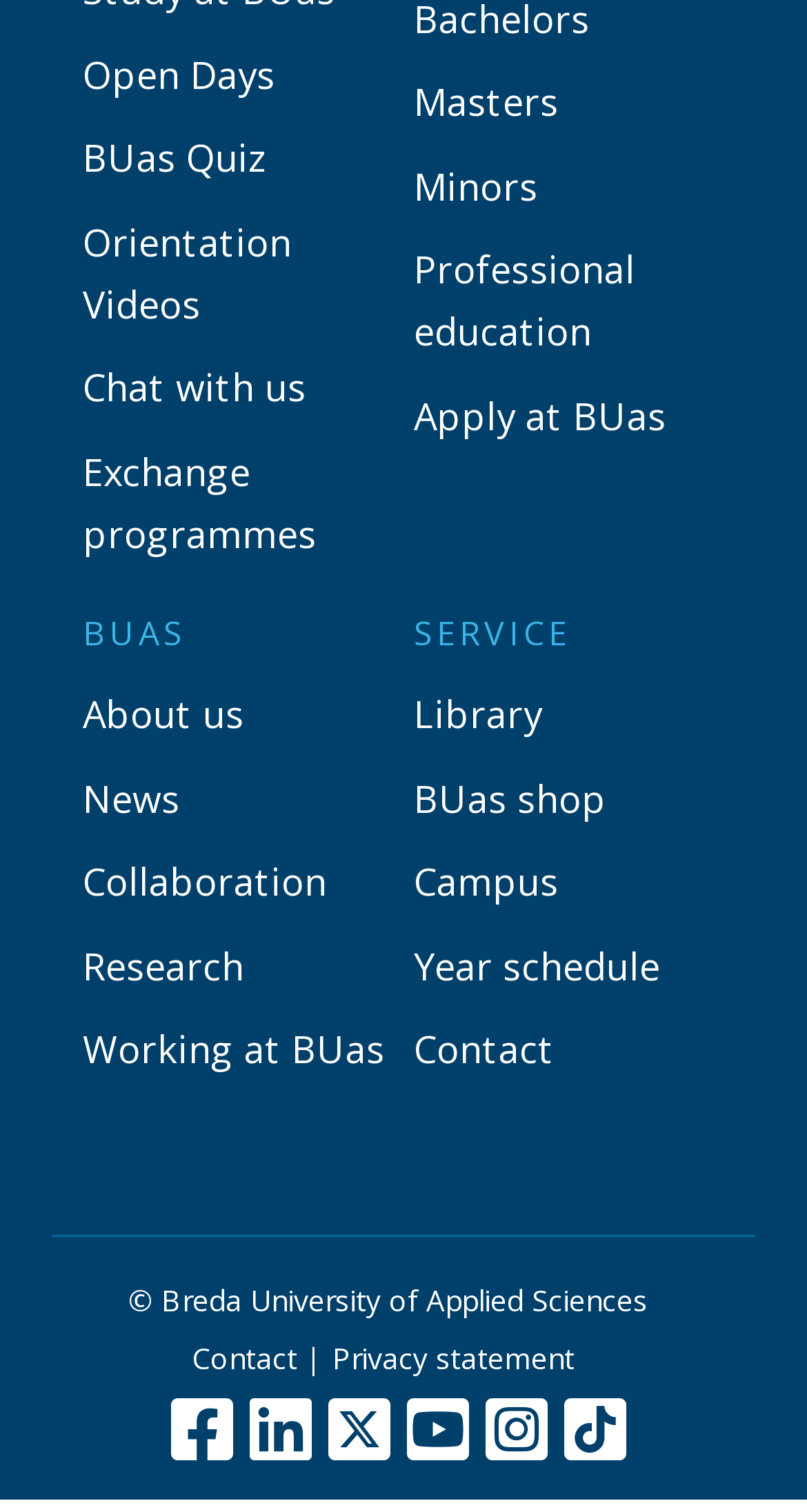What is the name of the university?
Look at the screenshot and respond with a single word or phrase.

BUAS